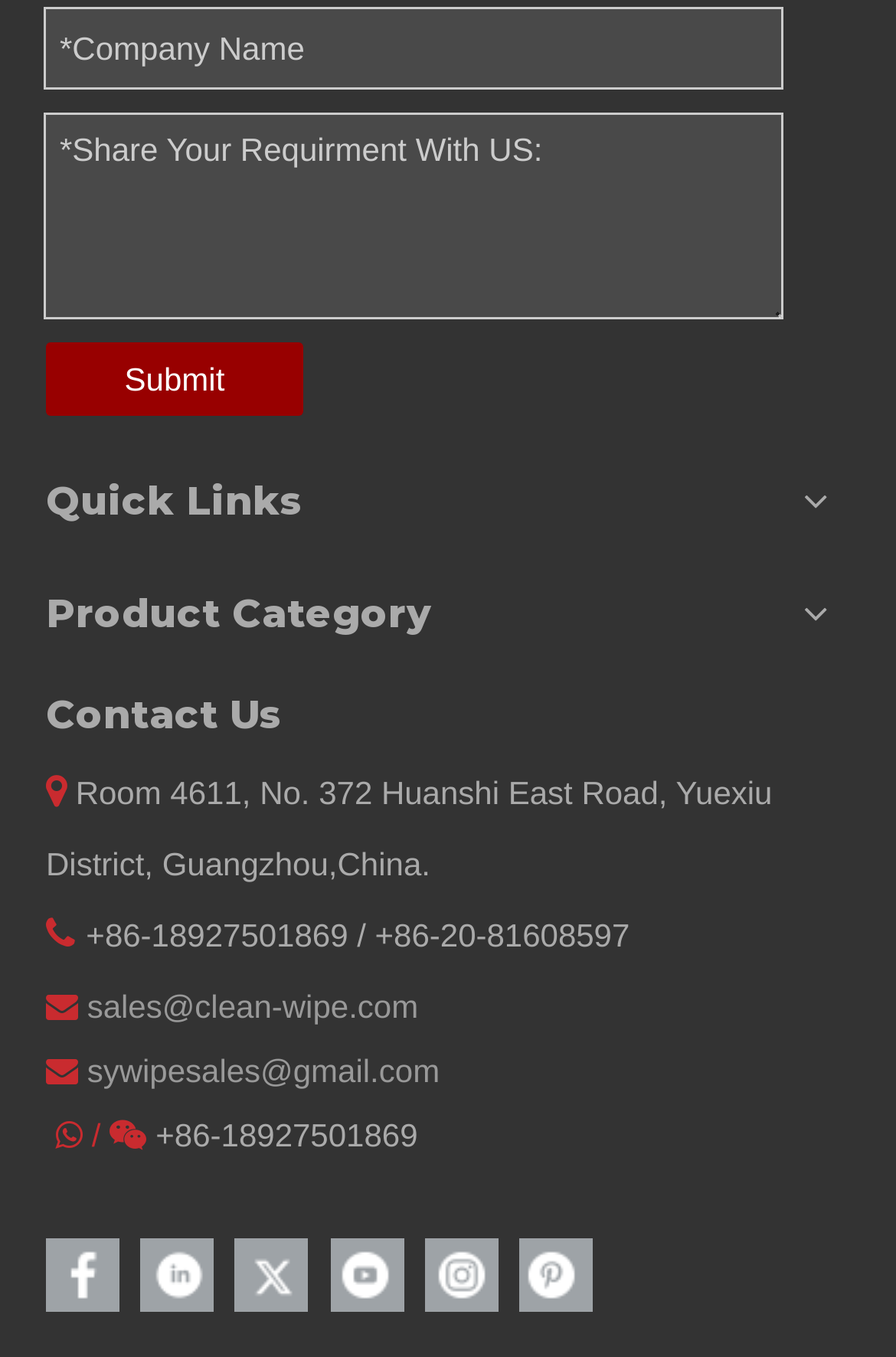Reply to the question below using a single word or brief phrase:
What is the email address for sales?

sales@clean-wipe.com